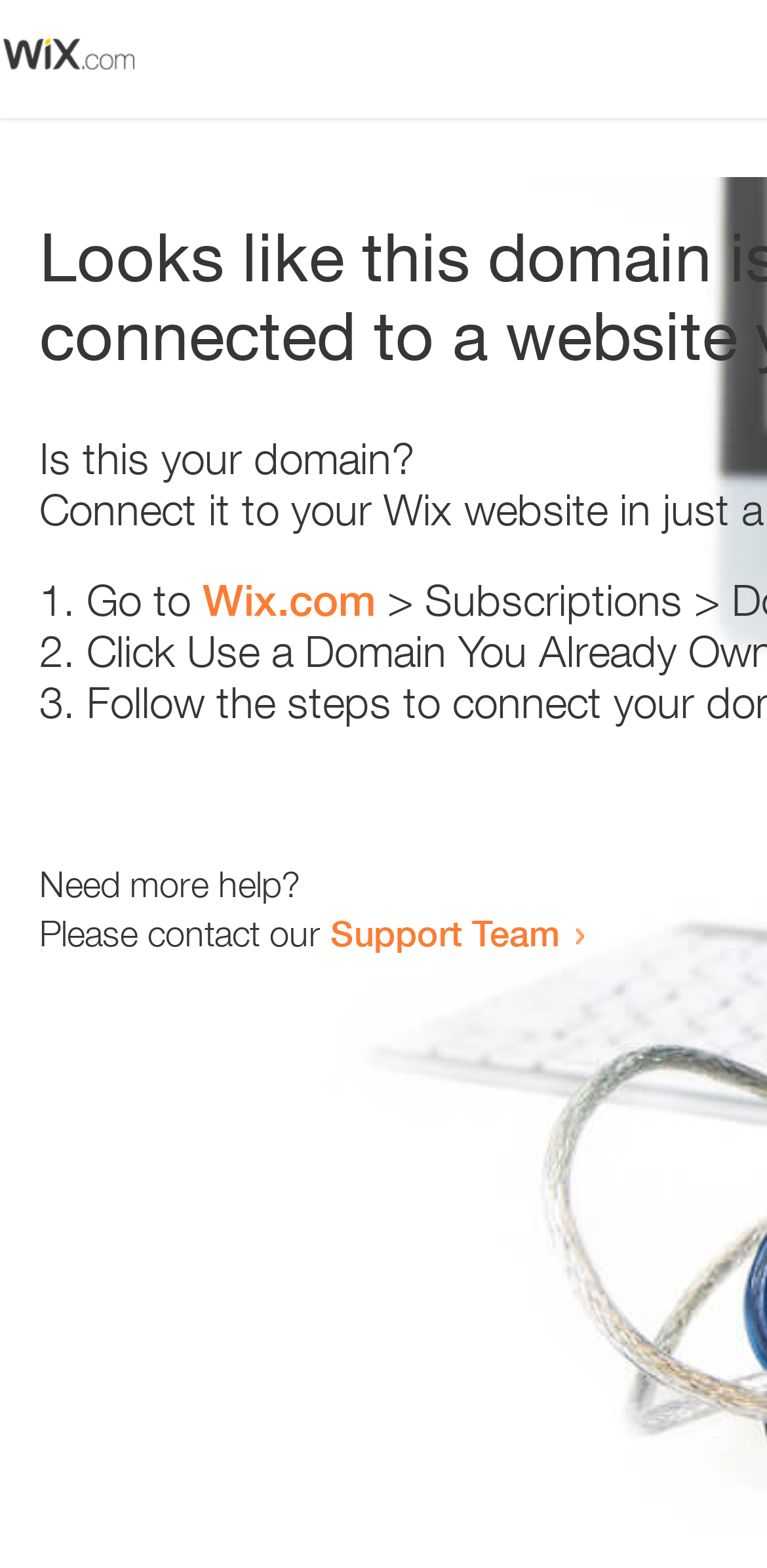Using the provided description Support Team, find the bounding box coordinates for the UI element. Provide the coordinates in (top-left x, top-left y, bottom-right x, bottom-right y) format, ensuring all values are between 0 and 1.

[0.431, 0.581, 0.731, 0.609]